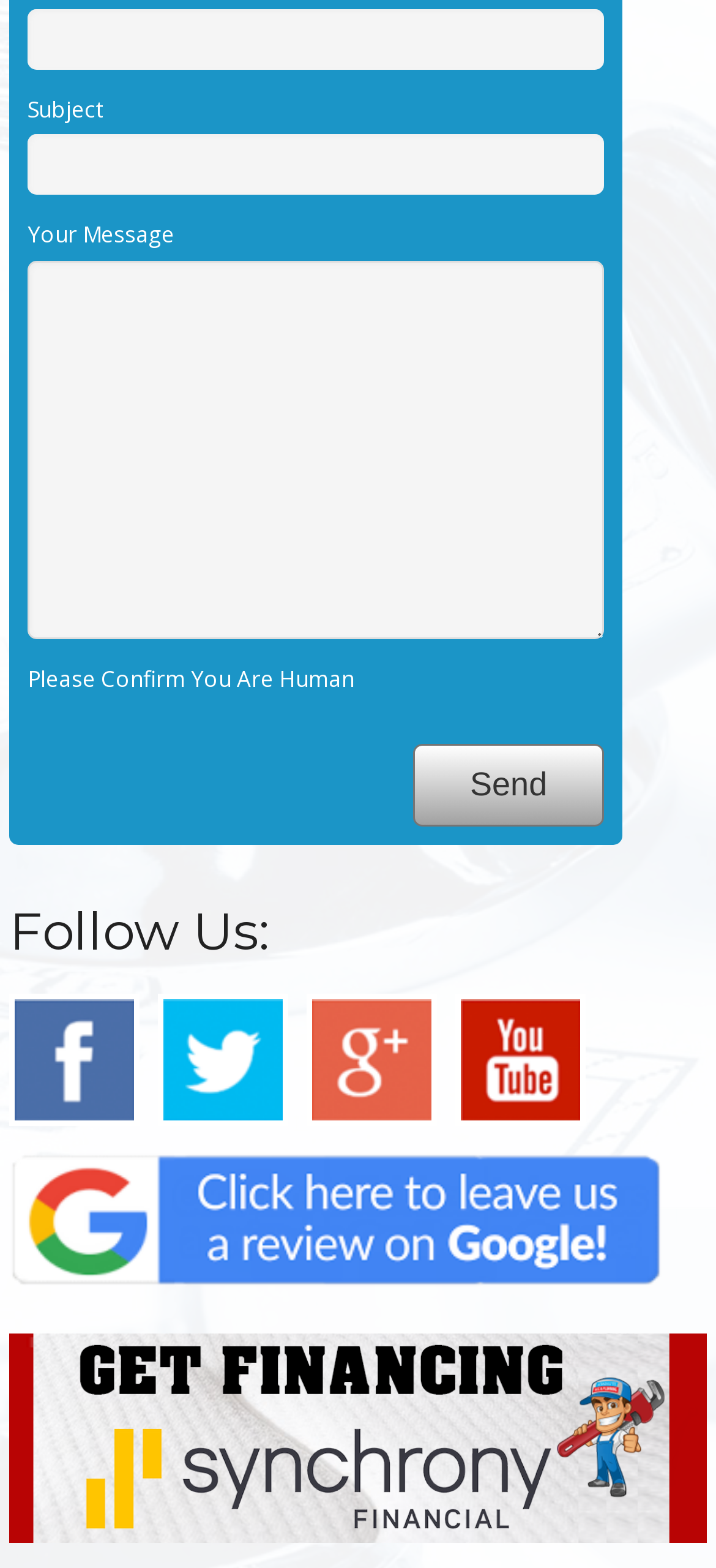Determine the bounding box for the UI element that matches this description: "alt="Google Review"".

[0.013, 0.802, 0.926, 0.828]